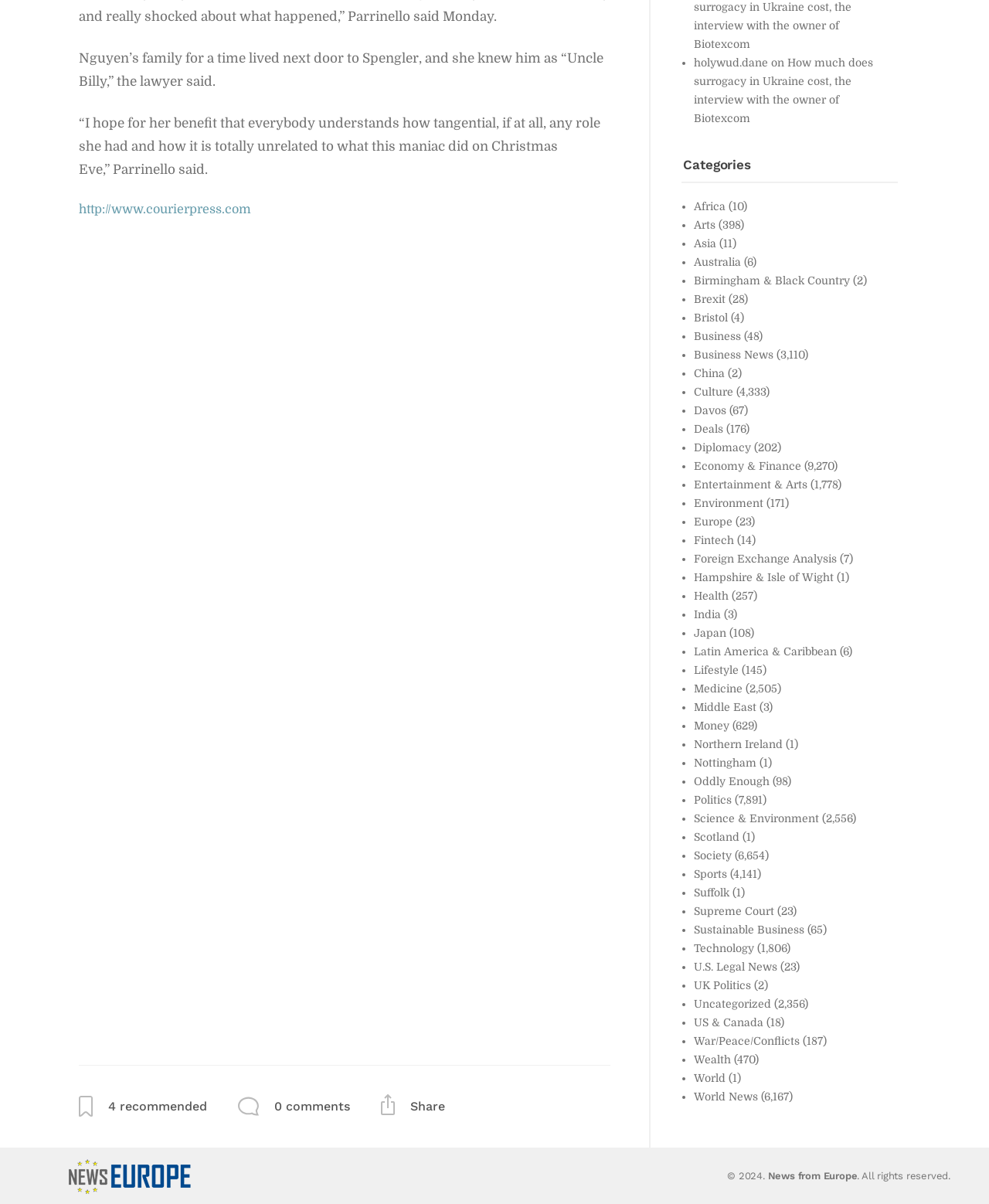Determine the bounding box coordinates of the area to click in order to meet this instruction: "Check the '0 comments' section".

[0.277, 0.748, 0.354, 0.761]